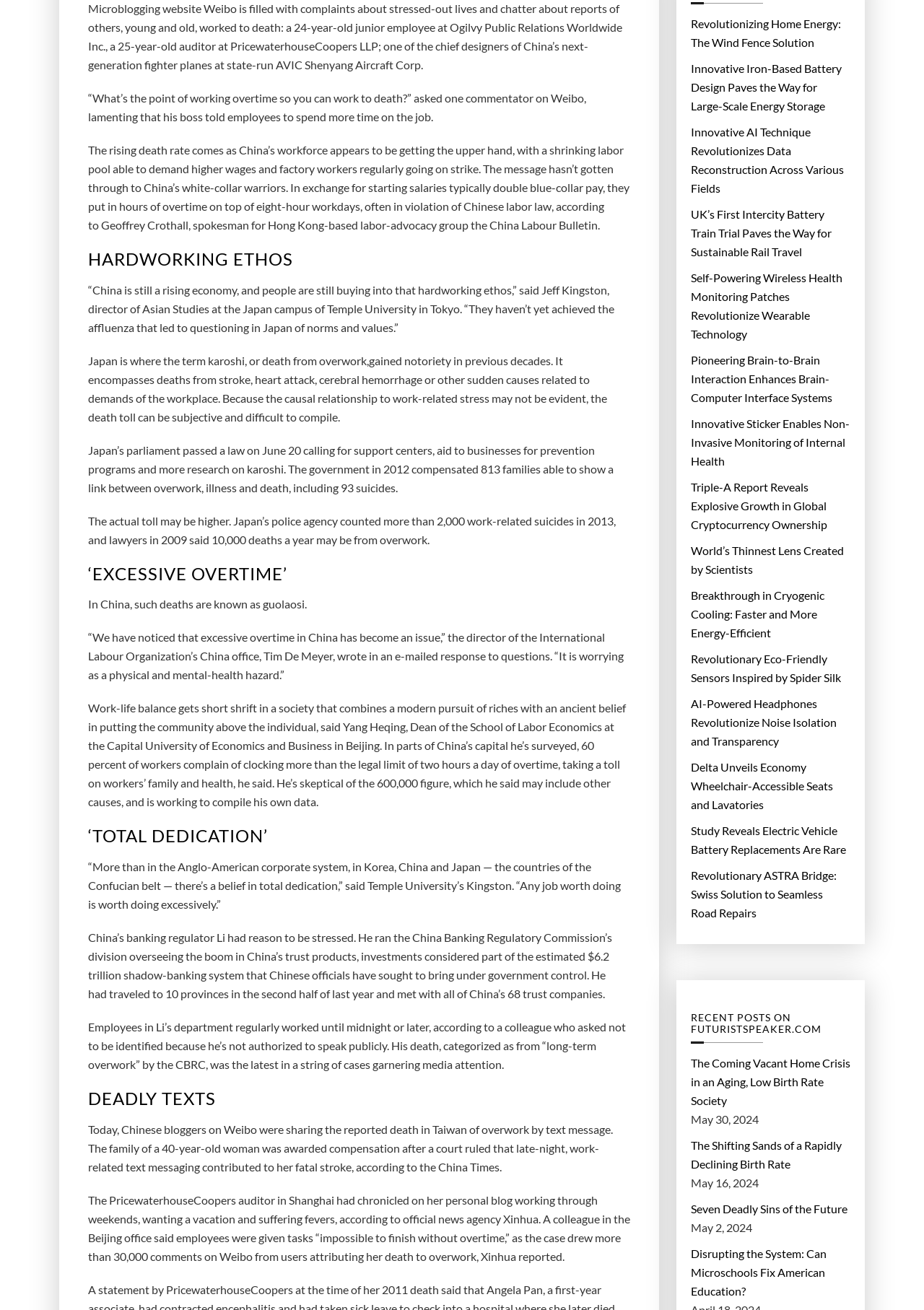Based on the element description Recent Posts on FuturistSpeaker.com, identify the bounding box of the UI element in the given webpage screenshot. The coordinates should be in the format (top-left x, top-left y, bottom-right x, bottom-right y) and must be between 0 and 1.

[0.748, 0.772, 0.92, 0.791]